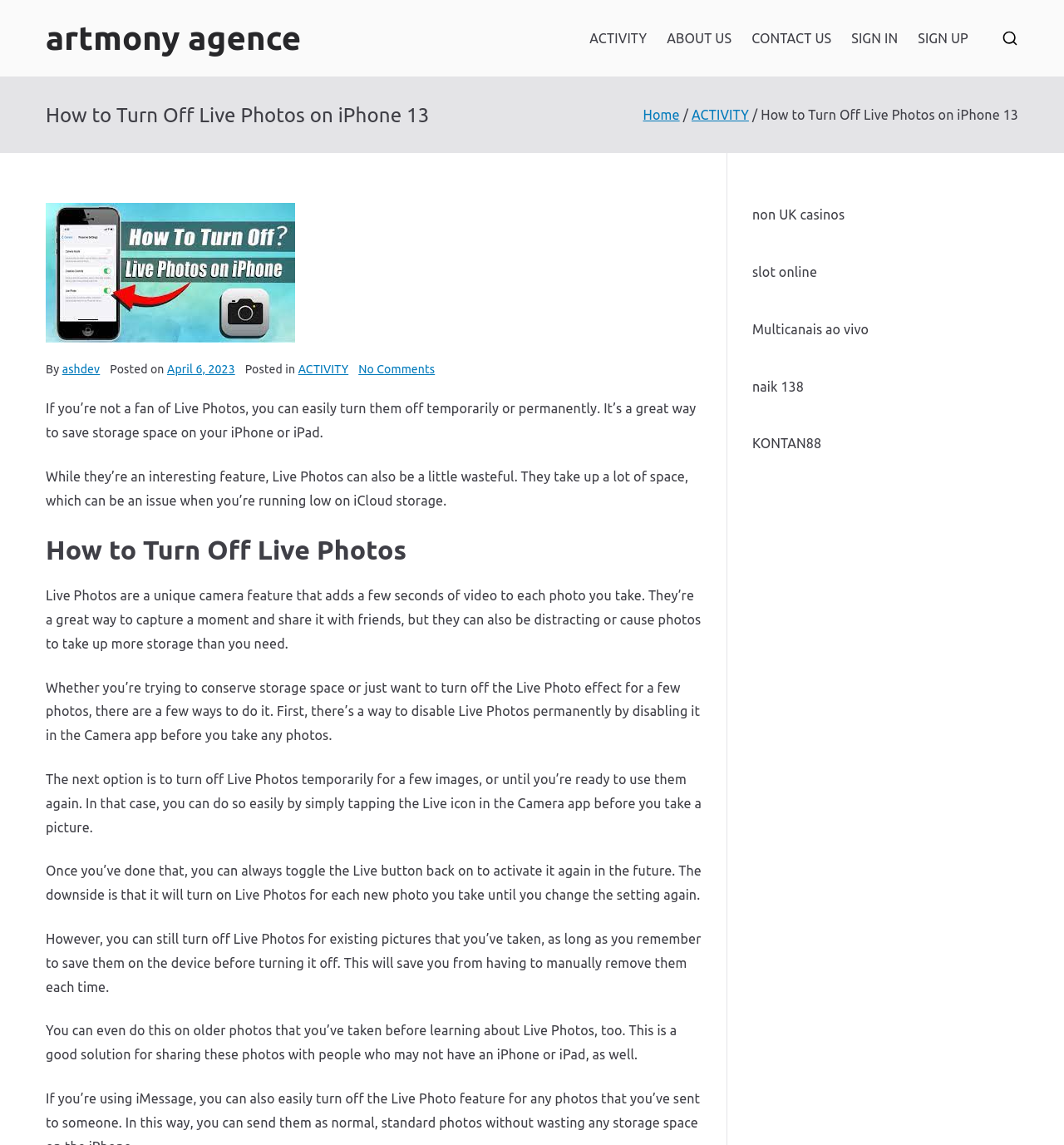Identify the bounding box coordinates for the UI element mentioned here: "Multicanais ao vivo". Provide the coordinates as four float values between 0 and 1, i.e., [left, top, right, bottom].

[0.707, 0.281, 0.816, 0.294]